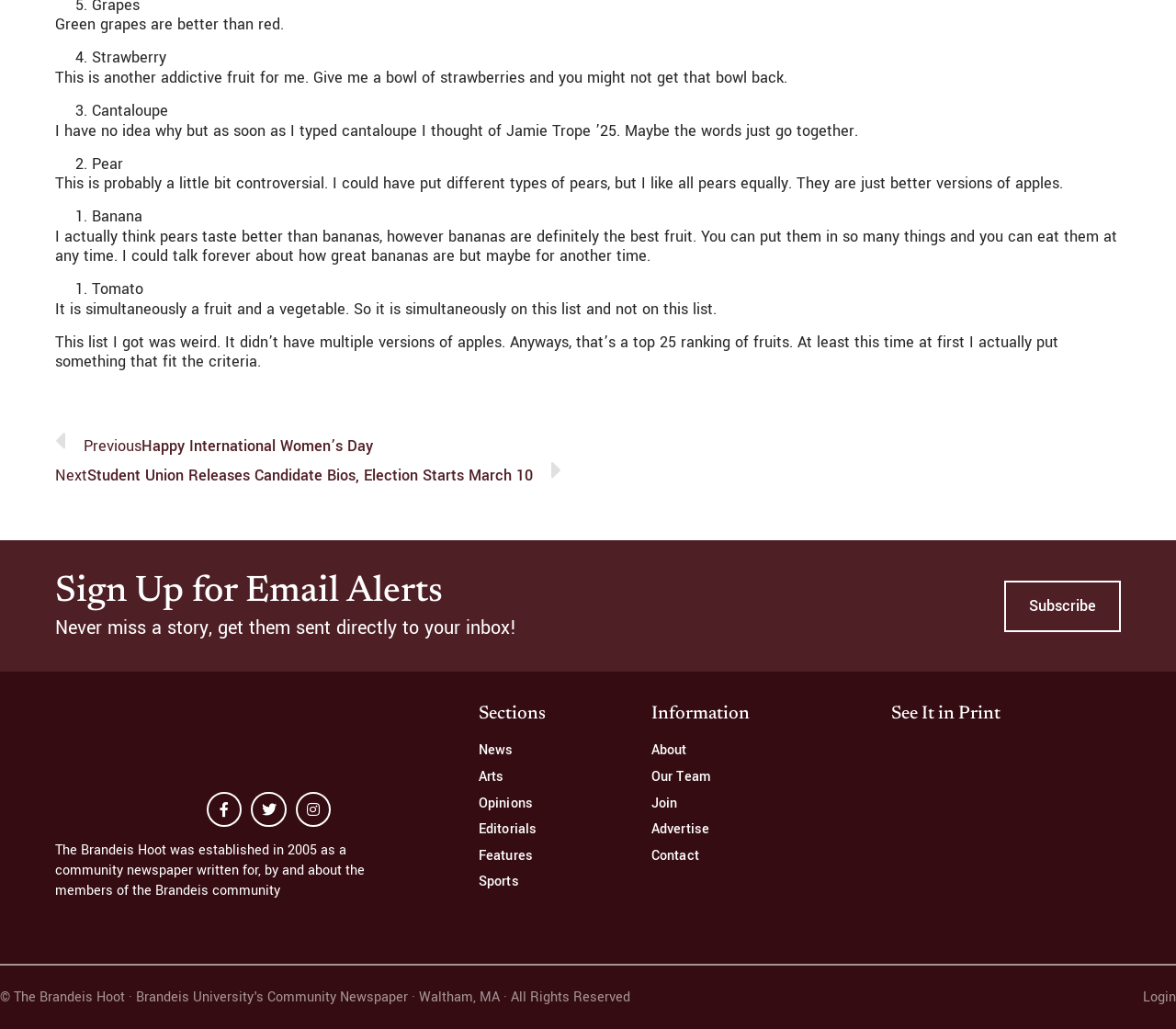Show the bounding box coordinates for the element that needs to be clicked to execute the following instruction: "Click on the 'Prev' link". Provide the coordinates in the form of four float numbers between 0 and 1, i.e., [left, top, right, bottom].

[0.047, 0.423, 0.317, 0.444]